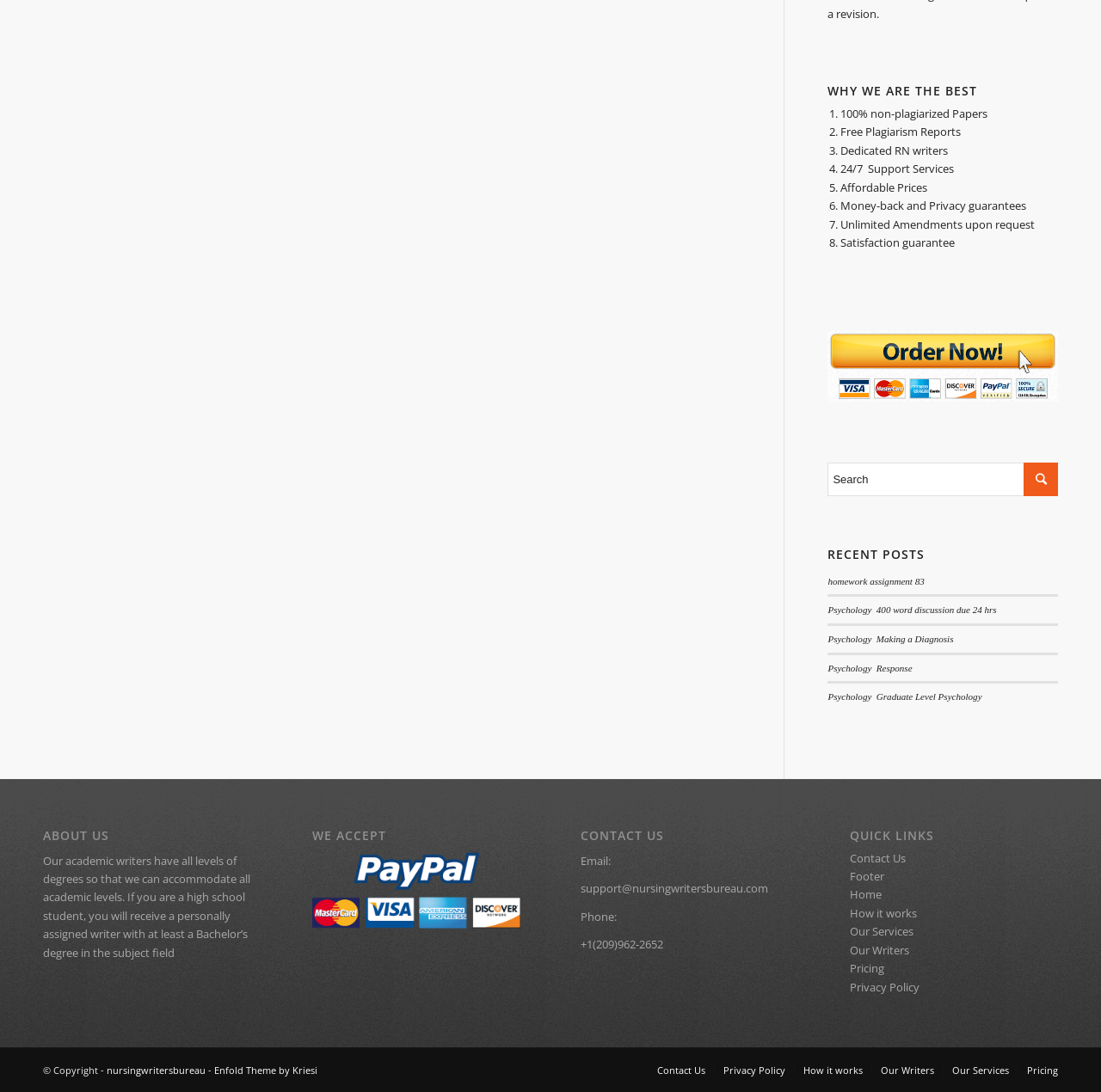What is the copyright information at the bottom of the webpage?
Answer the question with detailed information derived from the image.

The copyright information at the bottom of the webpage is 'Copyright - nursingwritersbureau', which is indicated by the StaticText element with the text 'Copyright -' and the link 'nursingwritersbureau'.